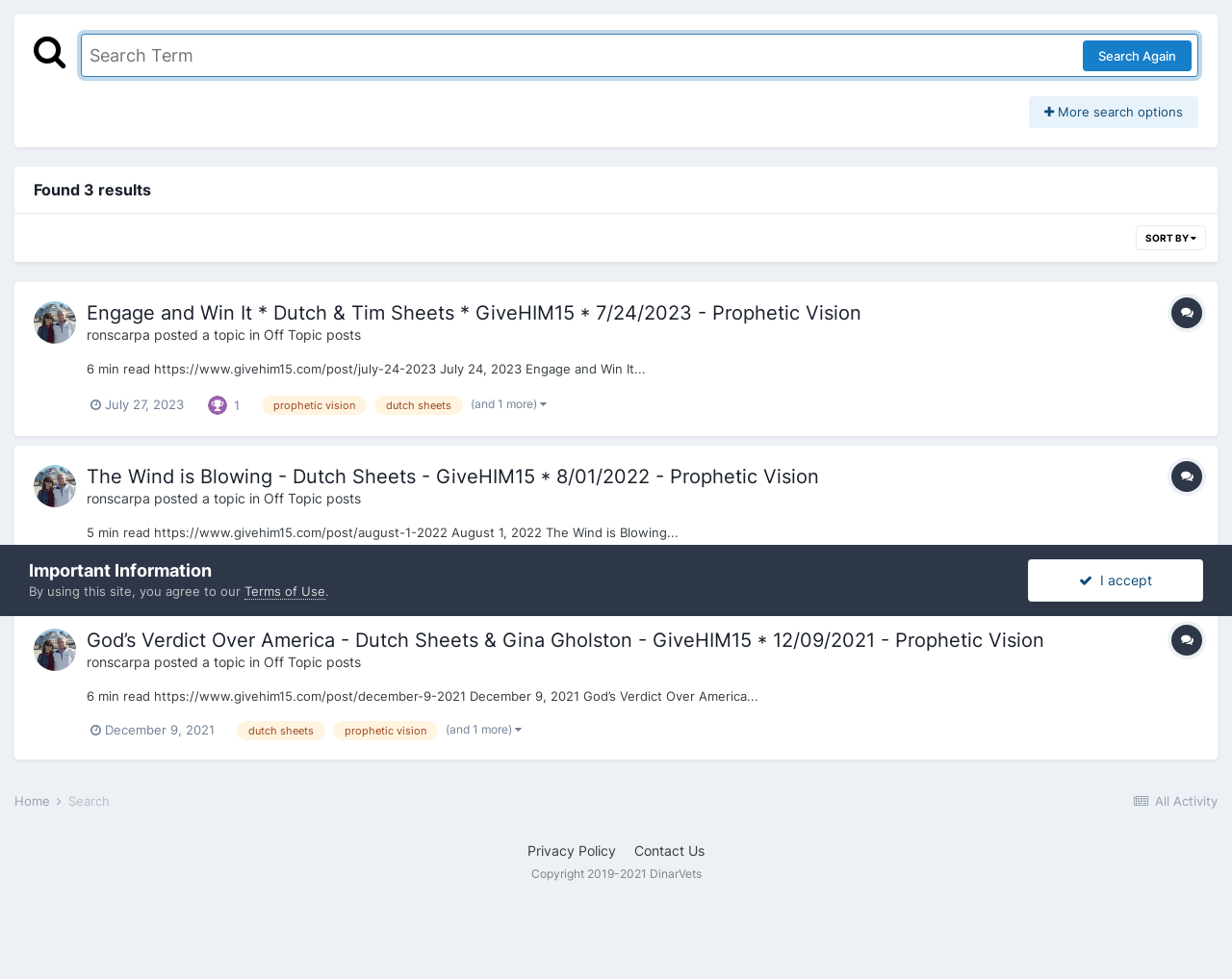For the given element description ronscarpa, determine the bounding box coordinates of the UI element. The coordinates should follow the format (top-left x, top-left y, bottom-right x, bottom-right y) and be within the range of 0 to 1.

[0.07, 0.5, 0.122, 0.517]